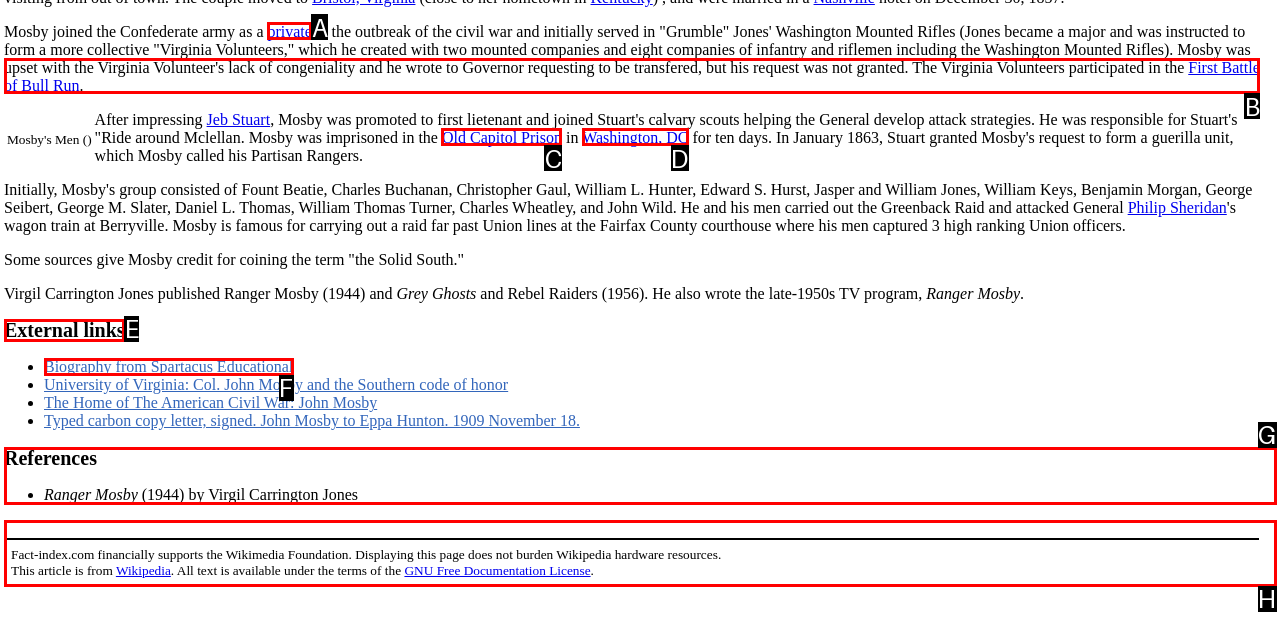Select the HTML element that matches the description: private
Respond with the letter of the correct choice from the given options directly.

A